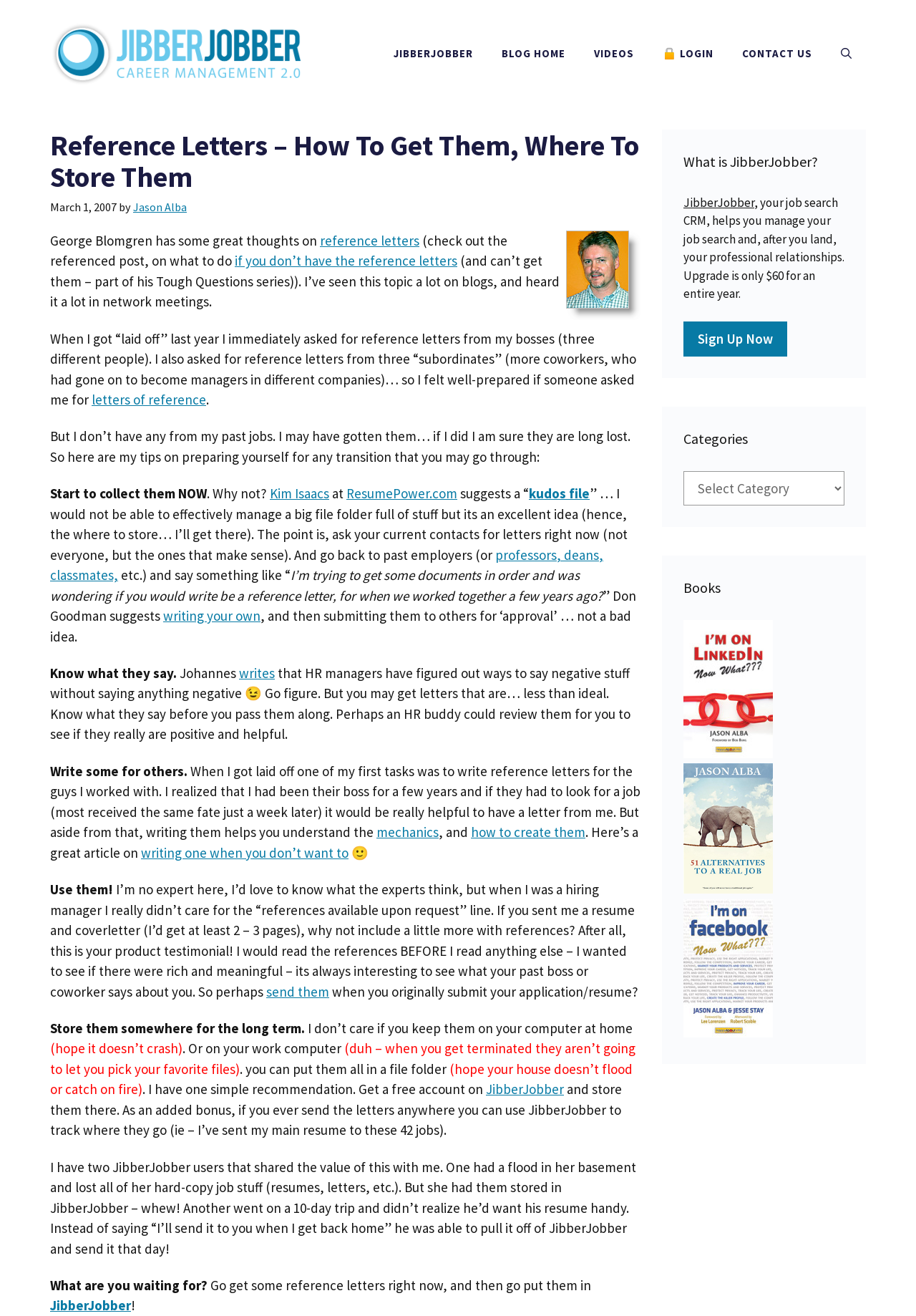Identify the bounding box coordinates necessary to click and complete the given instruction: "Sign up for JibberJobber now".

[0.746, 0.244, 0.859, 0.271]